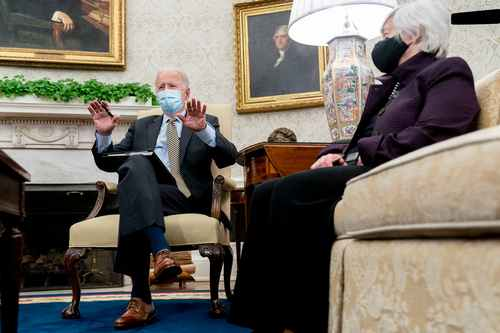Please give a concise answer to this question using a single word or phrase: 
Is Treasury Secretary Janet Yellen masked?

Yes